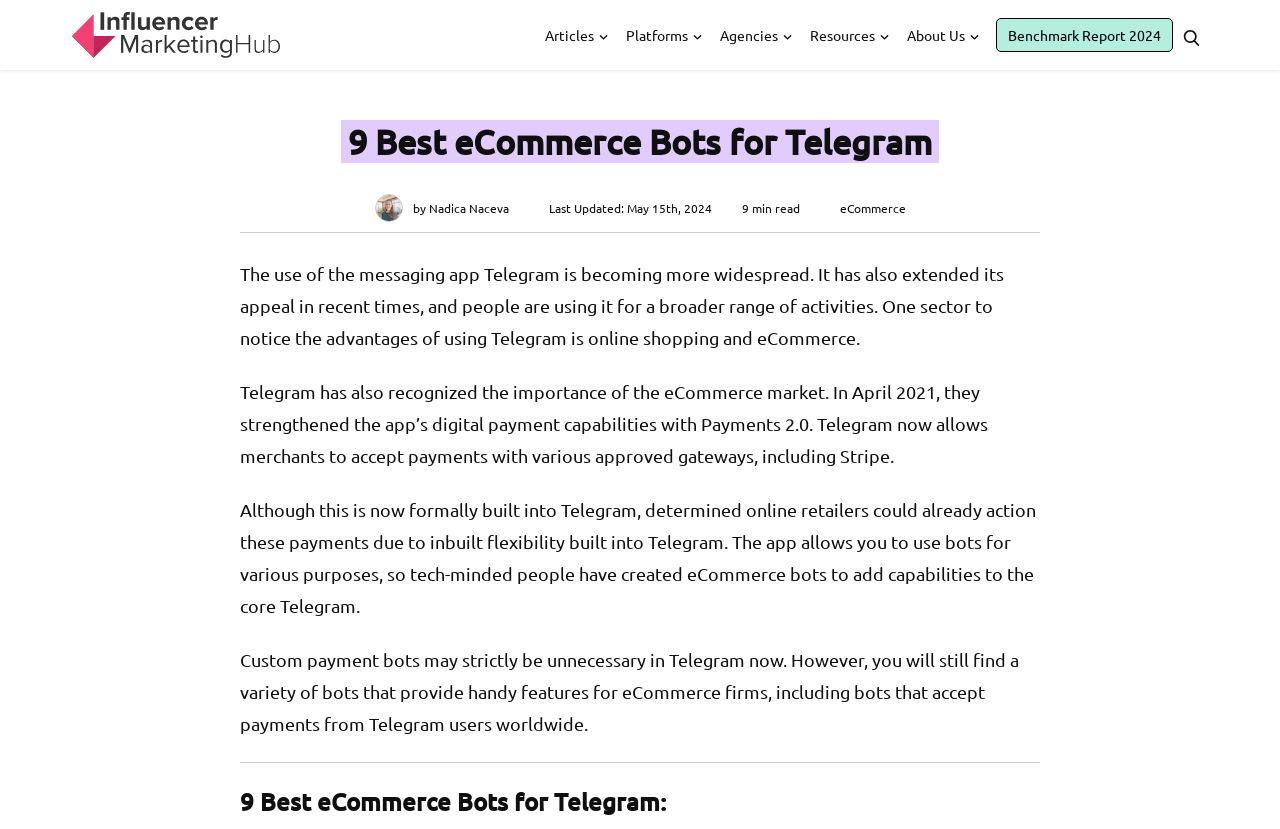Create a detailed summary of all the visual and textual information on the webpage.

The webpage is about the 9 best eCommerce bots for Telegram, a messaging app. At the top left, there is a link to "Influencer Marketing Hub" accompanied by an image. Below this, there are several links to different sections of the website, including "Articles", "Platforms", "Agencies", "Resources", and "About Us". On the top right, there is a link to "Benchmark Report 2024" and a search button with a magnifying glass icon.

The main content of the webpage starts with a header that reads "9 Best eCommerce Bots for Telegram". Below this, there is an image of the author, Nadica Naceva, along with her name and a timestamp indicating when the article was last updated. The article itself is divided into several paragraphs, which discuss the growing popularity of Telegram and its potential for eCommerce. The text explains how Telegram has improved its digital payment capabilities and how eCommerce bots can be used to add features to the app.

After the introductory paragraphs, there is a horizontal separator, followed by a heading that reads "9 Best eCommerce Bots for Telegram:". This suggests that the rest of the article will list and discuss the top eCommerce bots for Telegram.